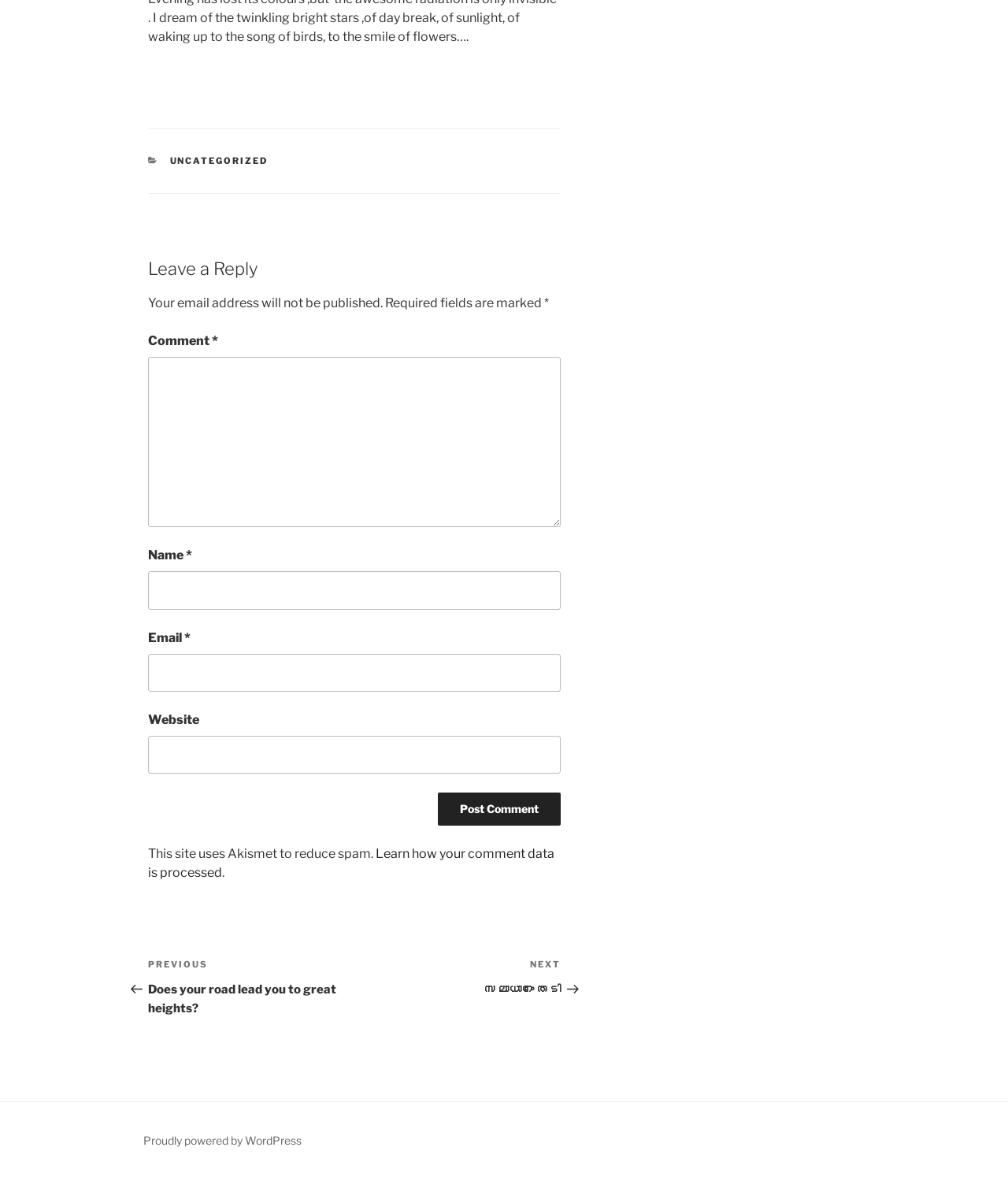Determine the bounding box coordinates of the target area to click to execute the following instruction: "Enter your name."

[0.147, 0.485, 0.556, 0.518]